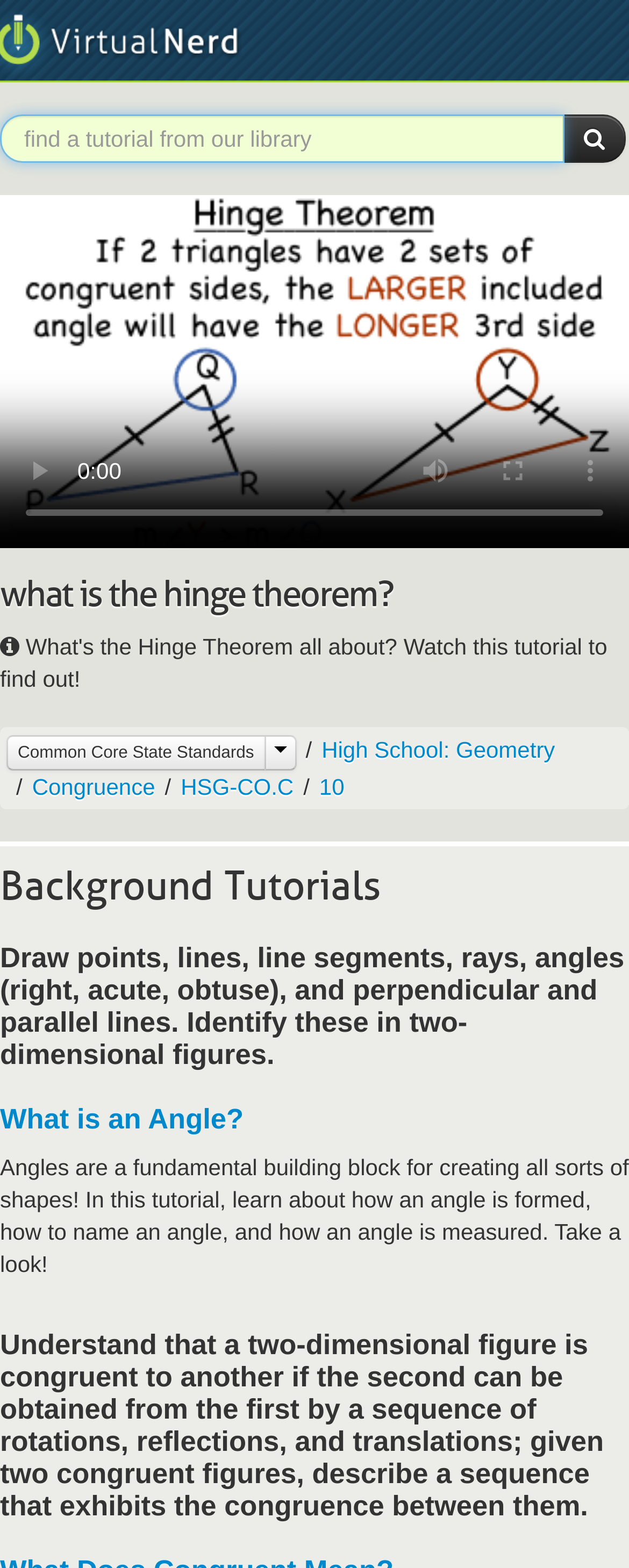Locate the bounding box coordinates of the area to click to fulfill this instruction: "show more media controls". The bounding box should be presented as four float numbers between 0 and 1, in the order [left, top, right, bottom].

[0.877, 0.276, 1.0, 0.325]